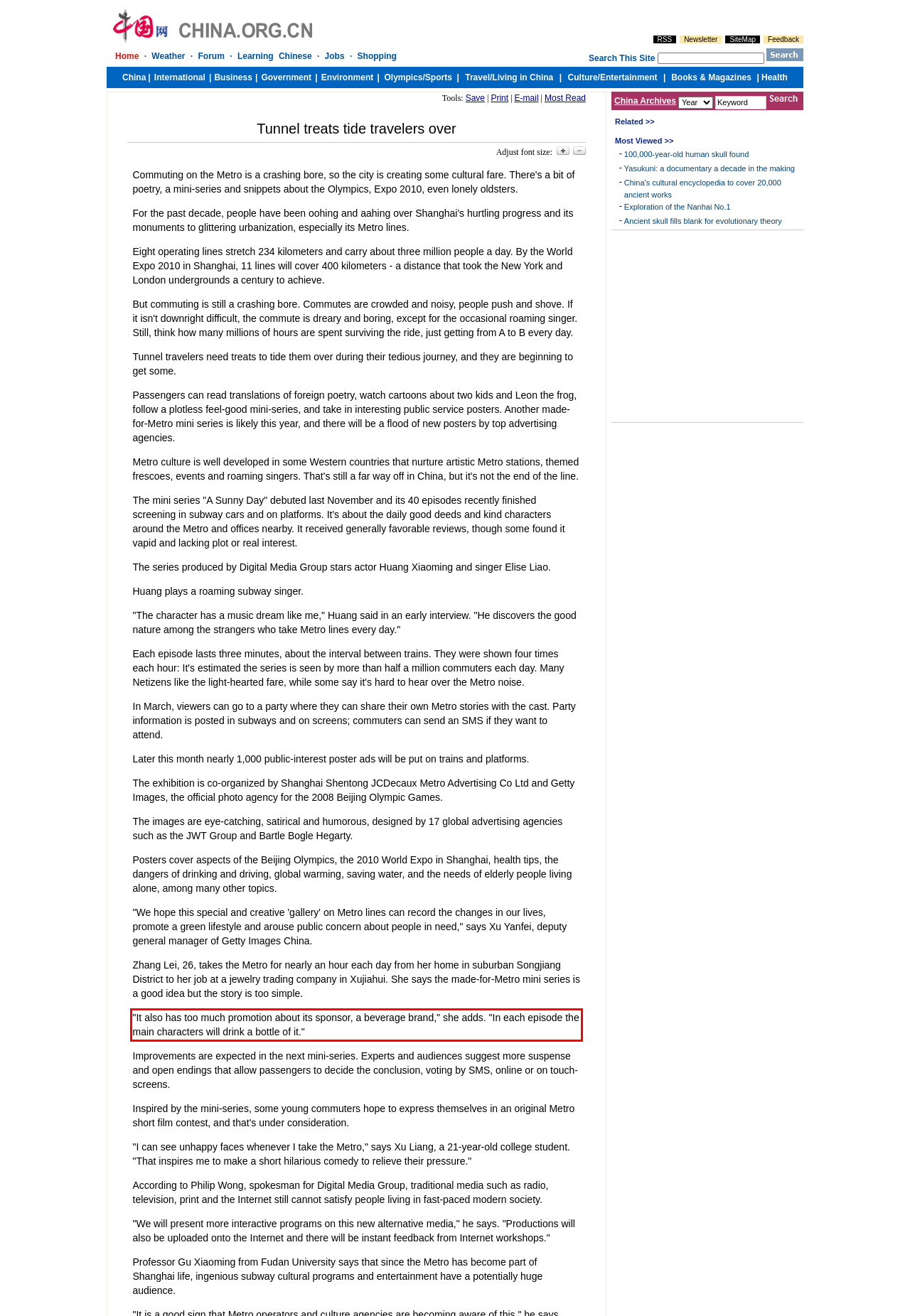From the provided screenshot, extract the text content that is enclosed within the red bounding box.

"It also has too much promotion about its sponsor, a beverage brand," she adds. "In each episode the main characters will drink a bottle of it."